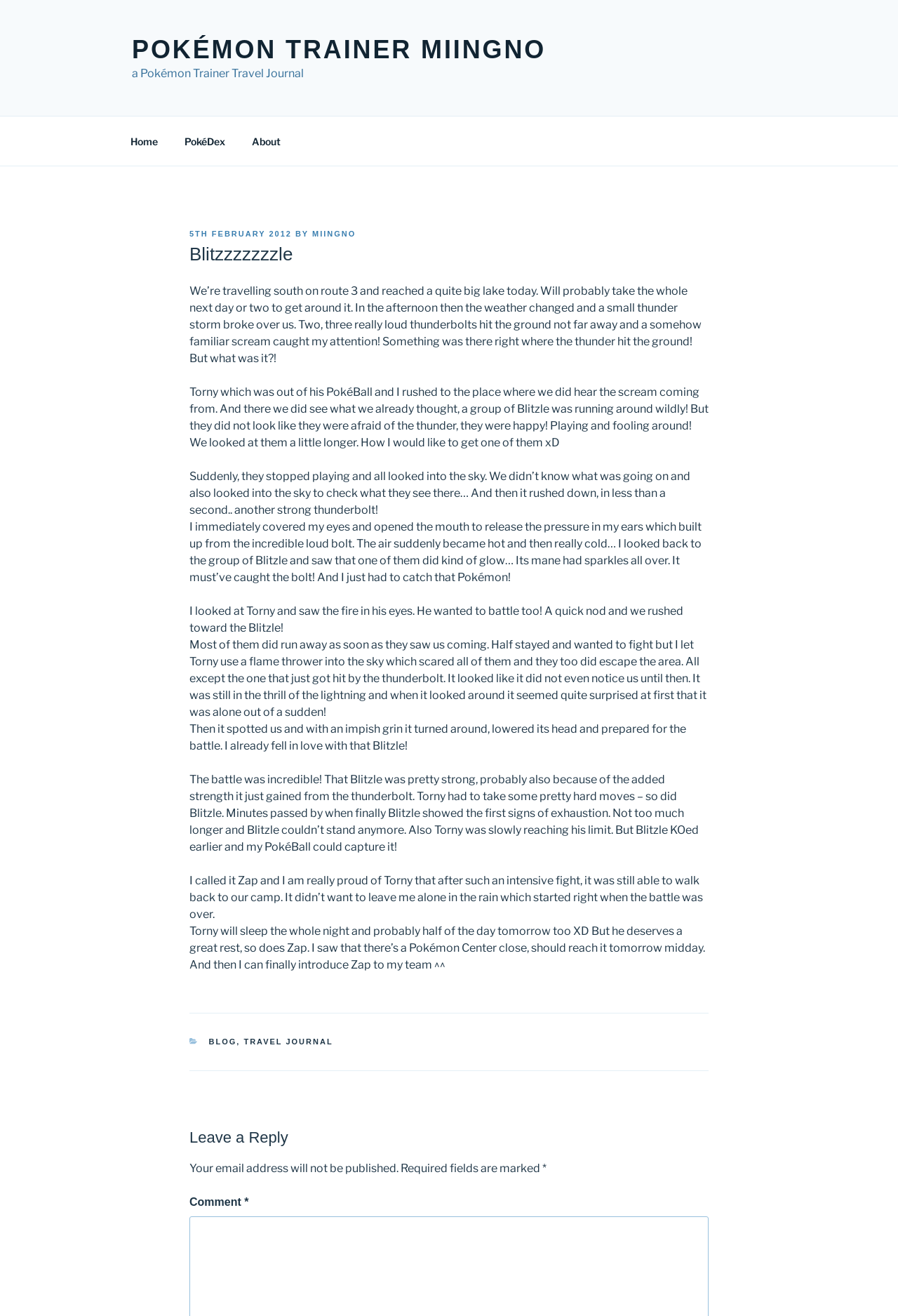Kindly determine the bounding box coordinates for the area that needs to be clicked to execute this instruction: "Leave a reply".

[0.211, 0.856, 0.789, 0.873]